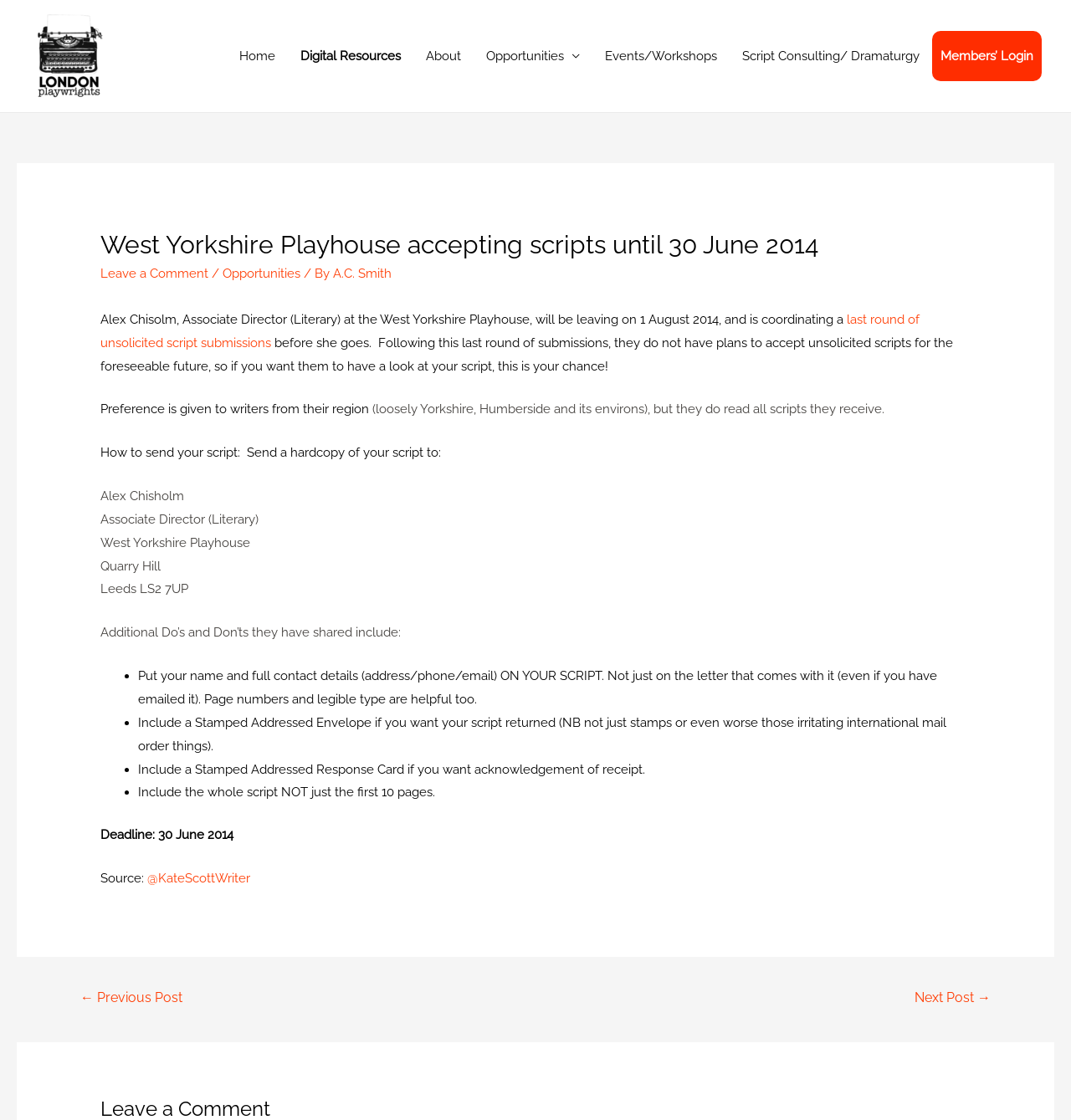Highlight the bounding box of the UI element that corresponds to this description: "Digital Resources".

[0.269, 0.028, 0.386, 0.072]